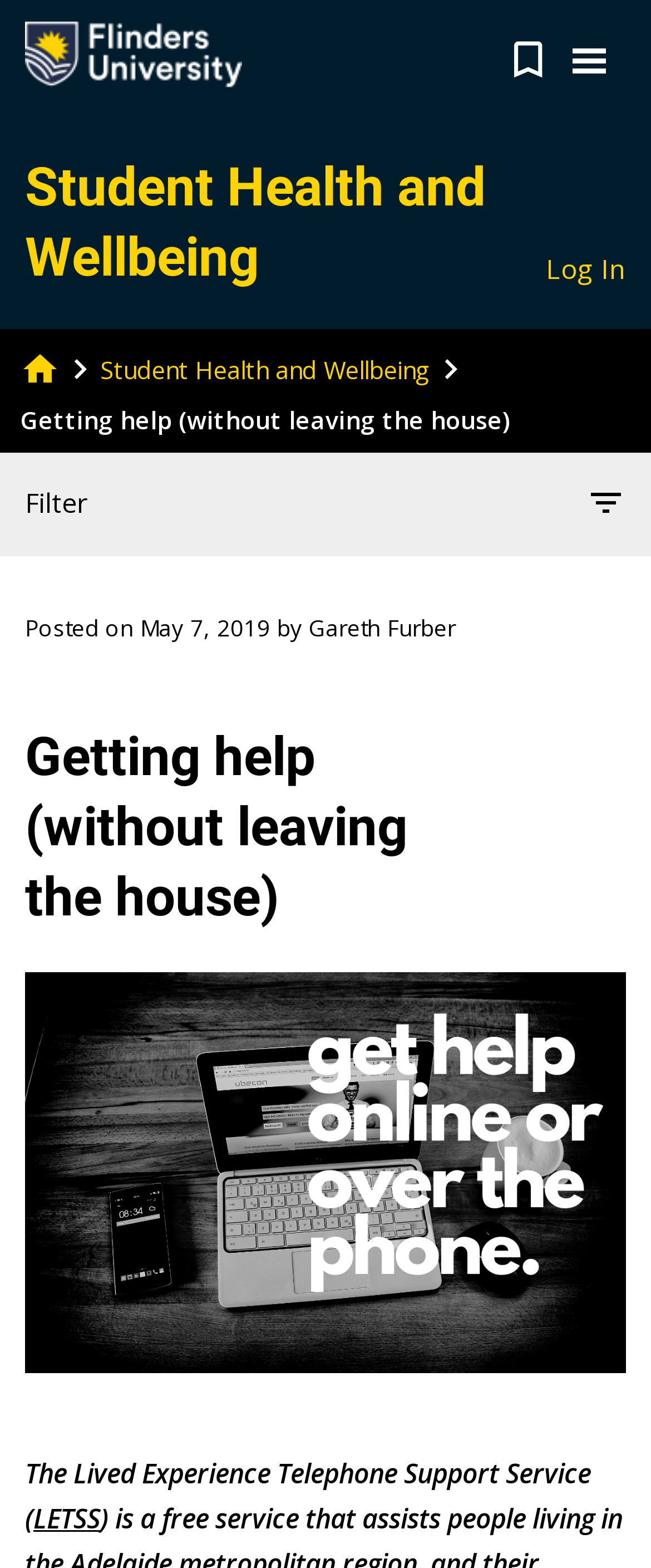Determine the bounding box coordinates for the area that needs to be clicked to fulfill this task: "Click the Flinders University Logo". The coordinates must be given as four float numbers between 0 and 1, i.e., [left, top, right, bottom].

[0.038, 0.009, 0.372, 0.061]